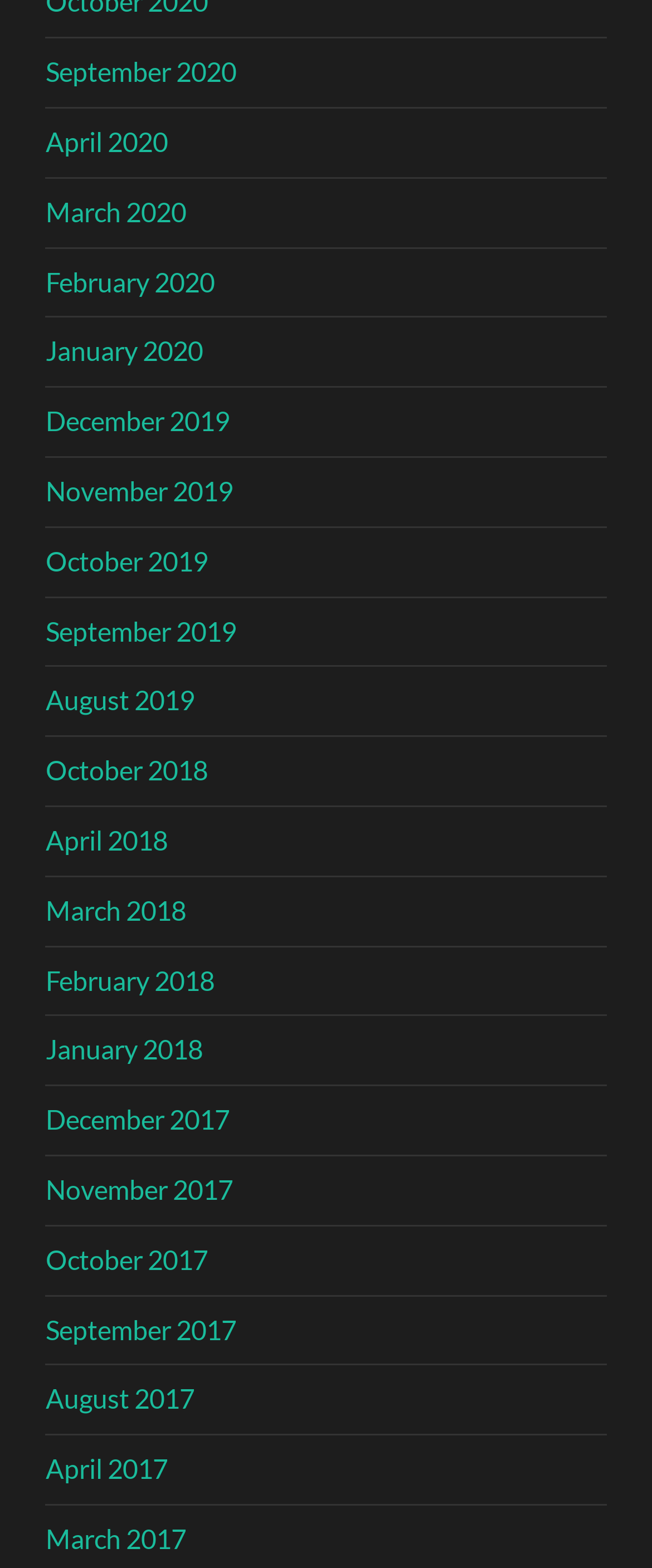Locate the UI element described by August 2021 and provide its bounding box coordinates. Use the format (top-left x, top-left y, bottom-right x, bottom-right y) with all values as floating point numbers between 0 and 1.

[0.07, 0.17, 0.298, 0.19]